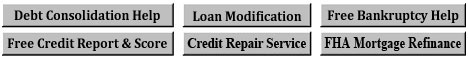Based on the image, give a detailed response to the question: What type of mortgage refinance is available?

The webpage lists FHA Mortgage Refinance as one of the services offered, which suggests that users can refinance their mortgage through the Federal Housing Administration (FHA) program.